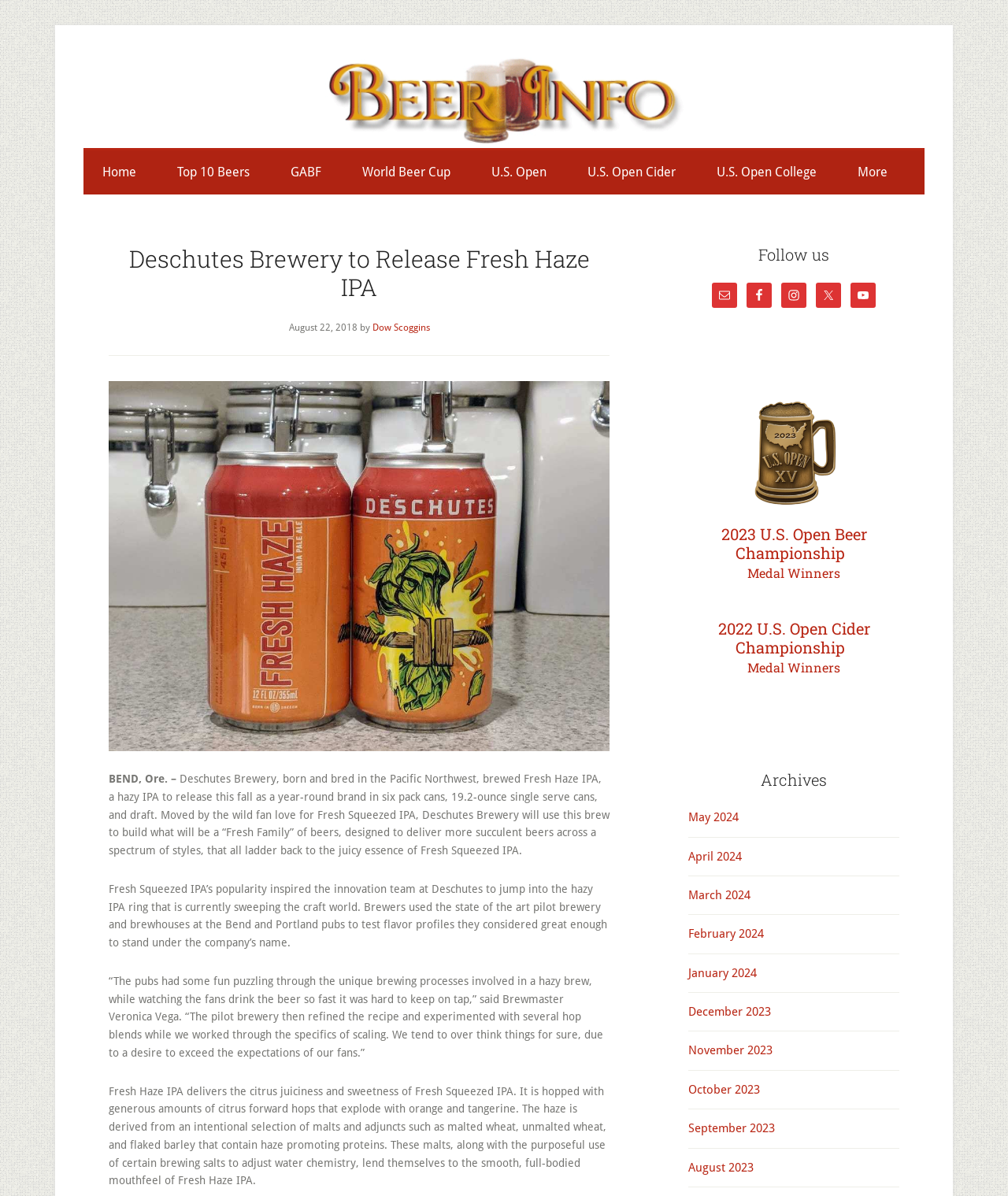What is the name of the brewmaster quoted in the article?
Based on the screenshot, respond with a single word or phrase.

Veronica Vega